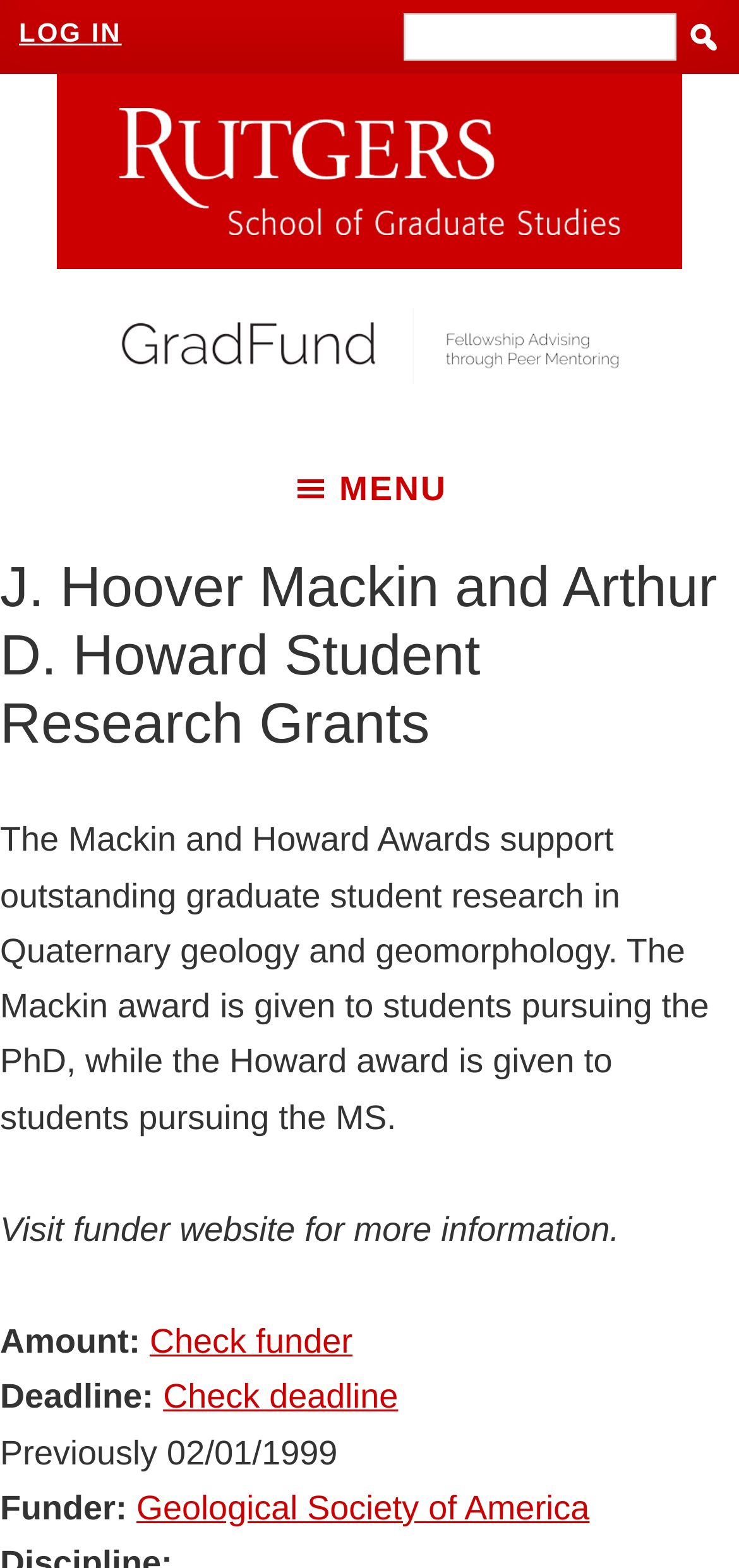Use the information in the screenshot to answer the question comprehensively: What is the purpose of the Mackin and Howard Awards?

Based on the webpage content, the Mackin and Howard Awards support outstanding graduate student research in Quaternary geology and geomorphology, with the Mackin award for PhD students and the Howard award for MS students.